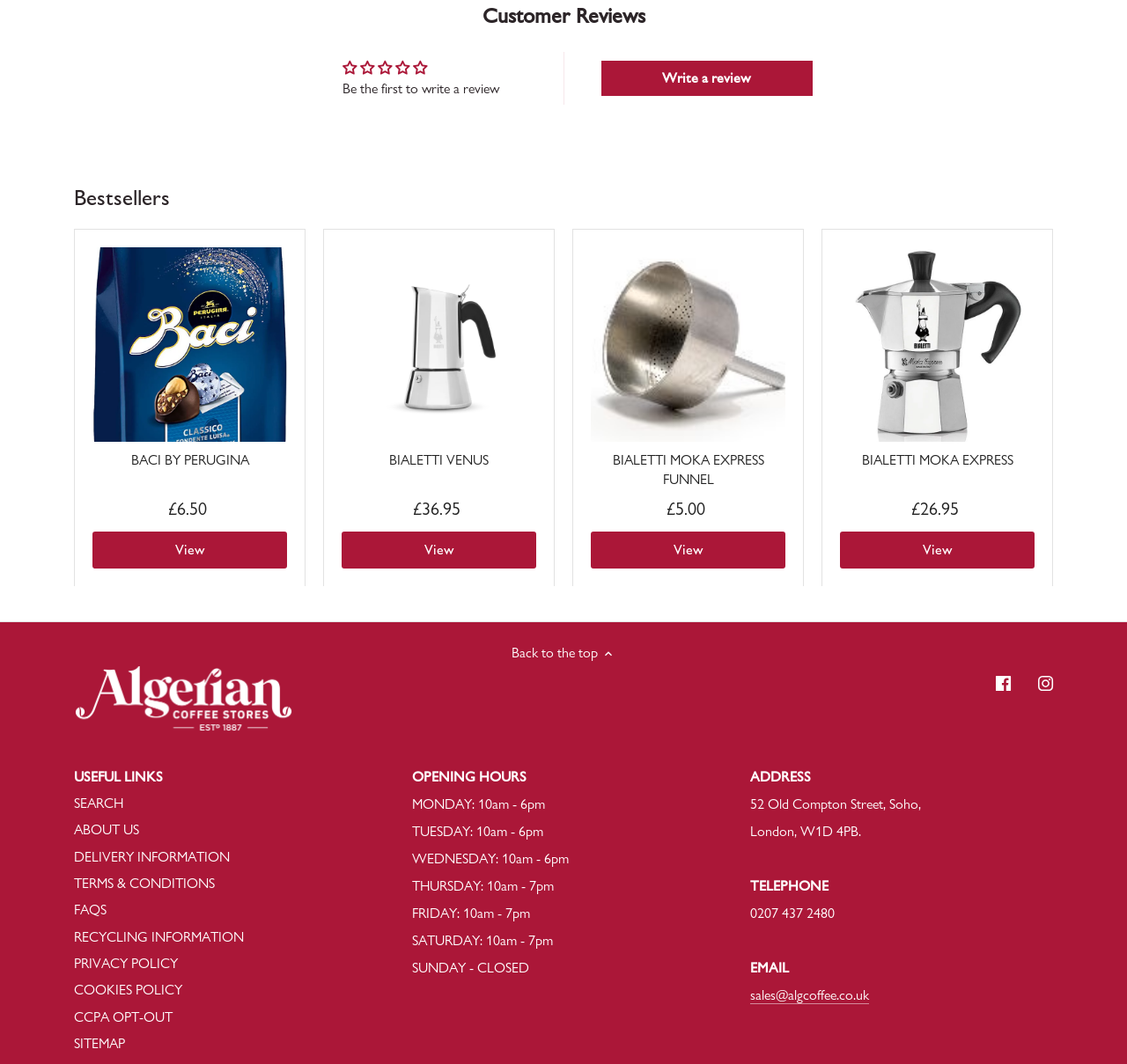Please locate the bounding box coordinates of the element that should be clicked to complete the given instruction: "Click admin link".

None